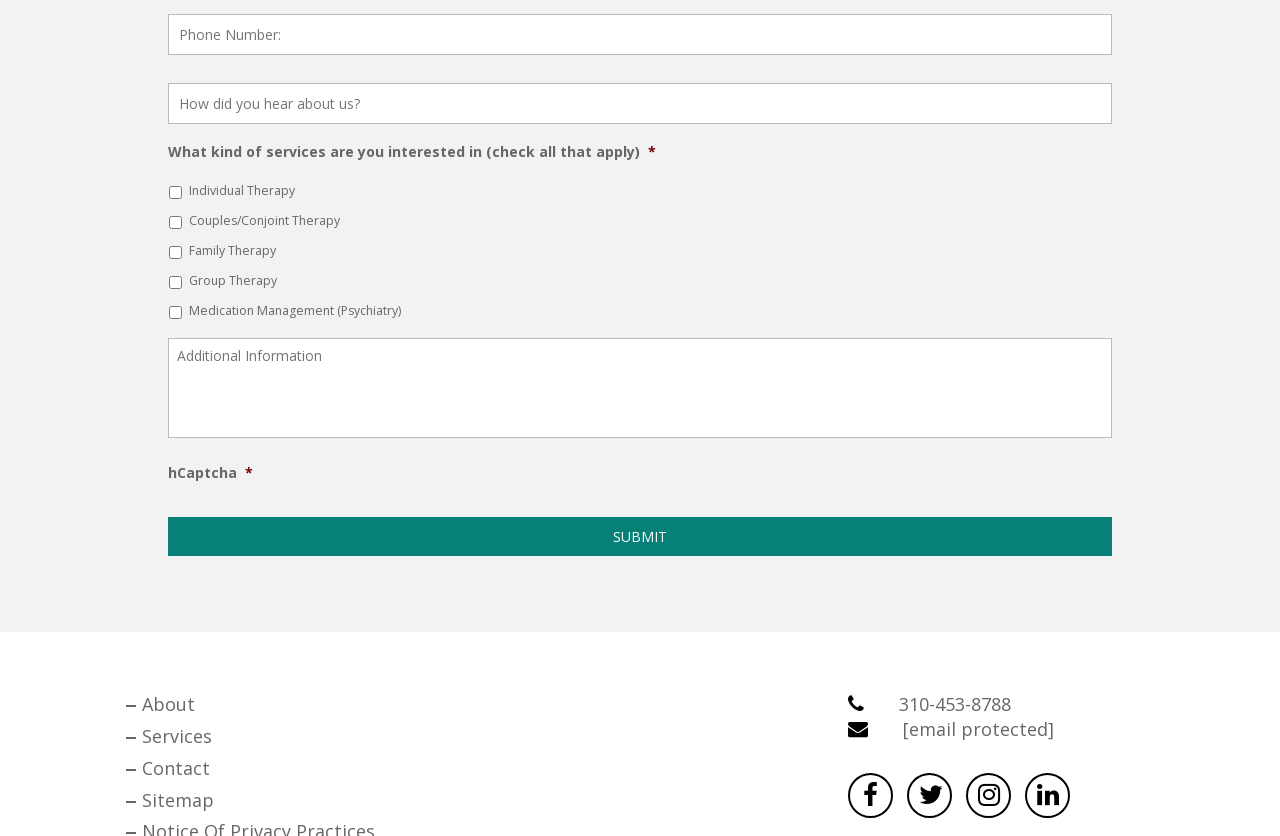Find the bounding box coordinates of the area that needs to be clicked in order to achieve the following instruction: "Enter additional information". The coordinates should be specified as four float numbers between 0 and 1, i.e., [left, top, right, bottom].

[0.131, 0.404, 0.869, 0.524]